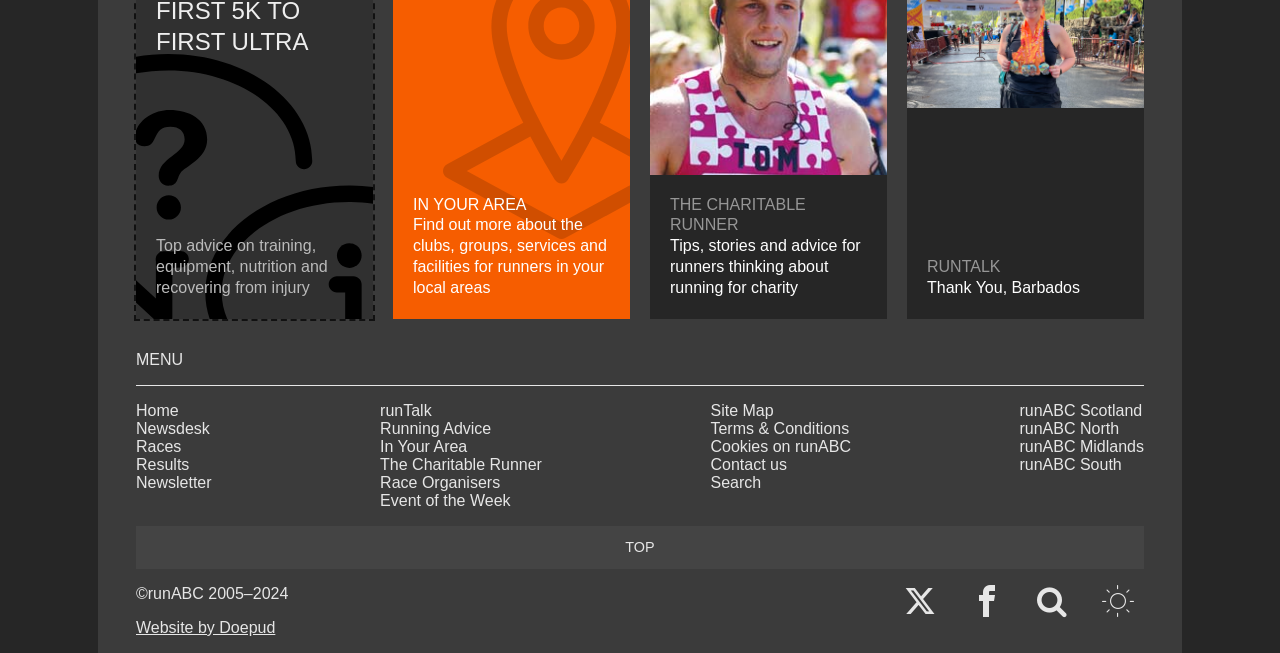Using the given description, provide the bounding box coordinates formatted as (top-left x, top-left y, bottom-right x, bottom-right y), with all values being floating point numbers between 0 and 1. Description: In Your Area

[0.297, 0.67, 0.365, 0.696]